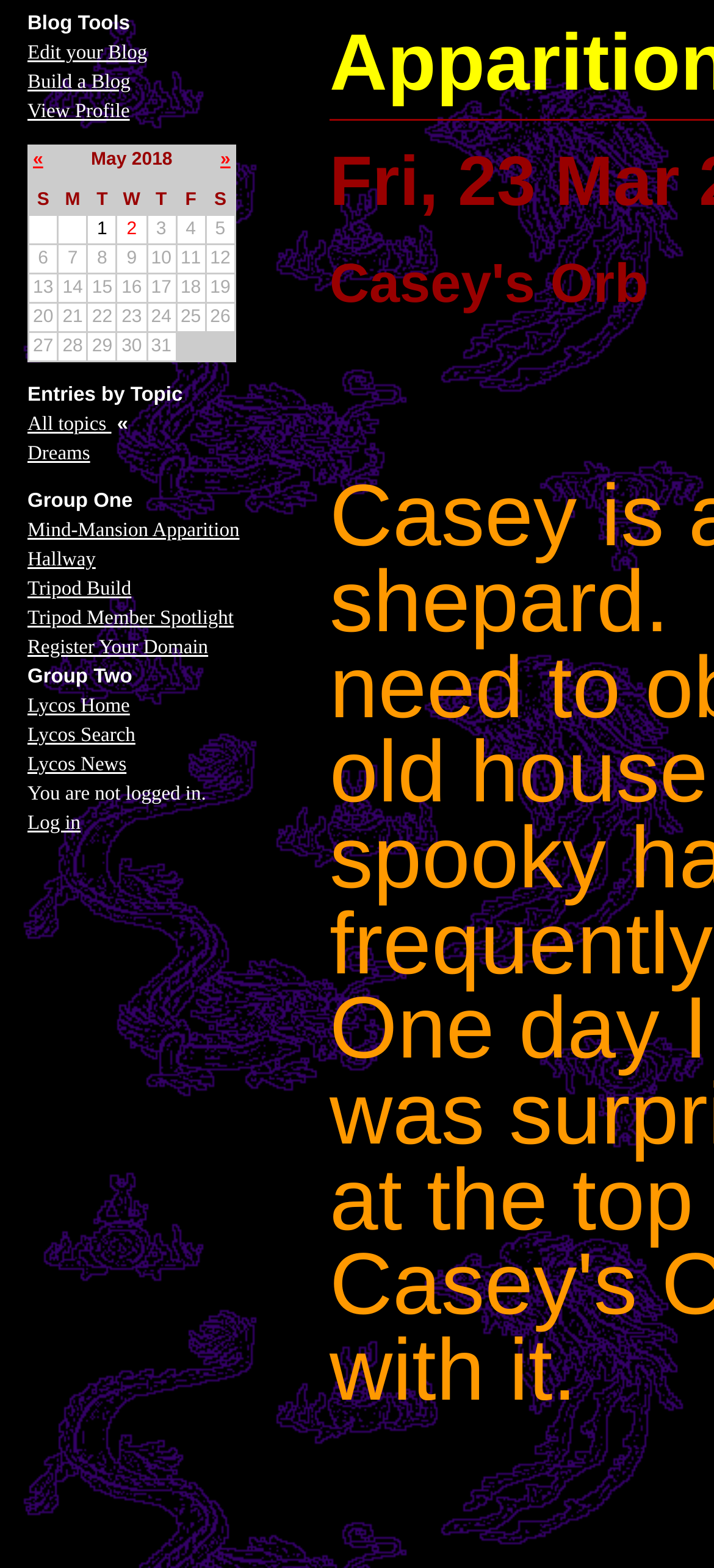What is the last link in the 'Group One' section?
Using the details from the image, give an elaborate explanation to answer the question.

I looked at the 'Group One' section and found that the last link is 'Register Your Domain', which is the last link in the section.